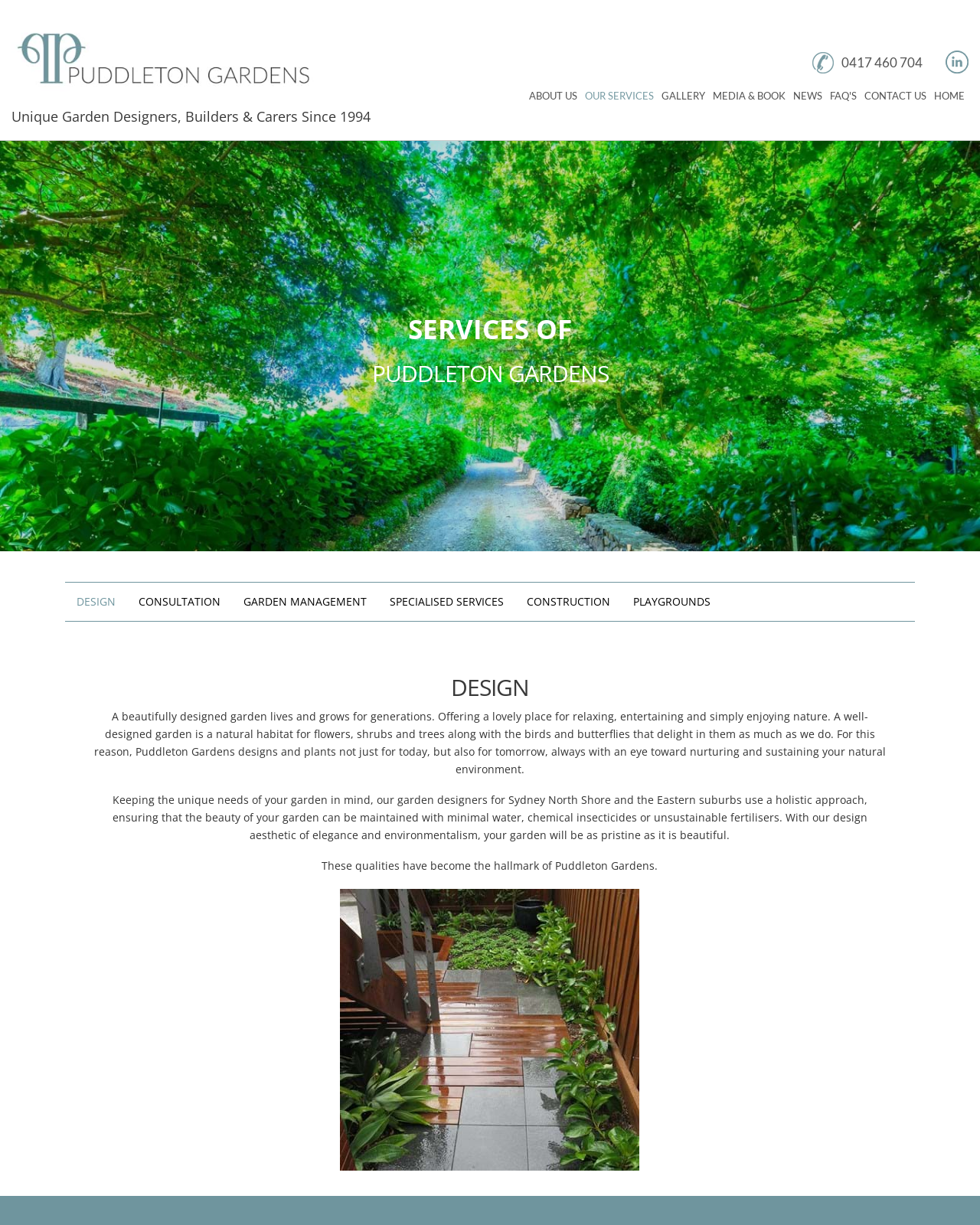Please specify the bounding box coordinates of the clickable region necessary for completing the following instruction: "Enter your name in the input field". The coordinates must consist of four float numbers between 0 and 1, i.e., [left, top, right, bottom].

None